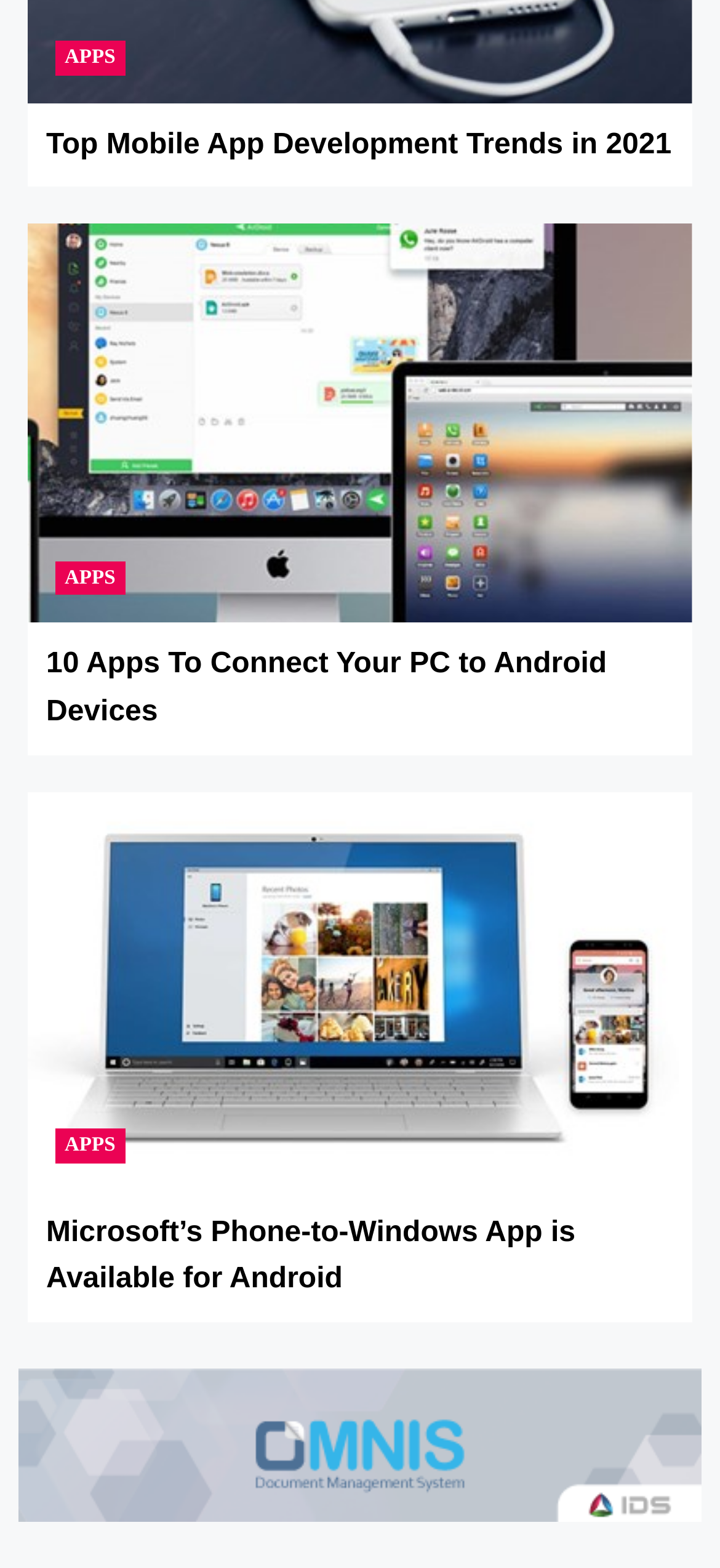Answer the question in a single word or phrase:
What is the topic of the first article?

Mobile App Development Trends